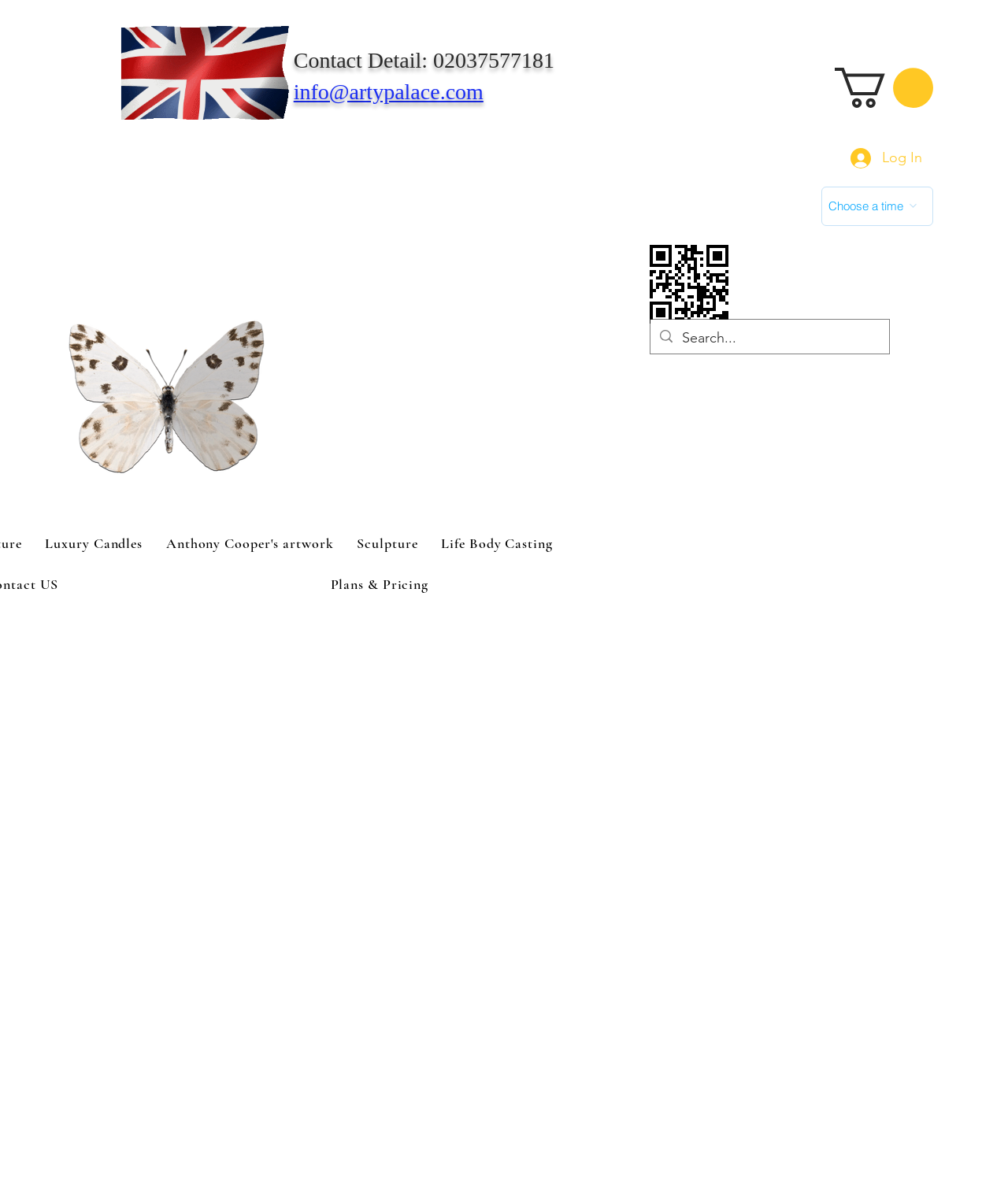Pinpoint the bounding box coordinates of the clickable element to carry out the following instruction: "Log in to your account."

[0.833, 0.118, 0.926, 0.147]